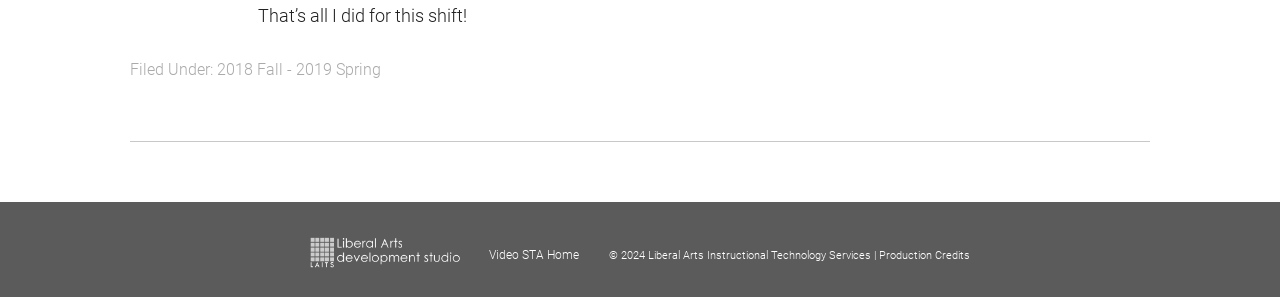What is the author's sentiment in the quote?
Please describe in detail the information shown in the image to answer the question.

The quote 'That’s all I did for this shift!' suggests that the author is feeling satisfied or accomplished with their work, indicating a positive sentiment.